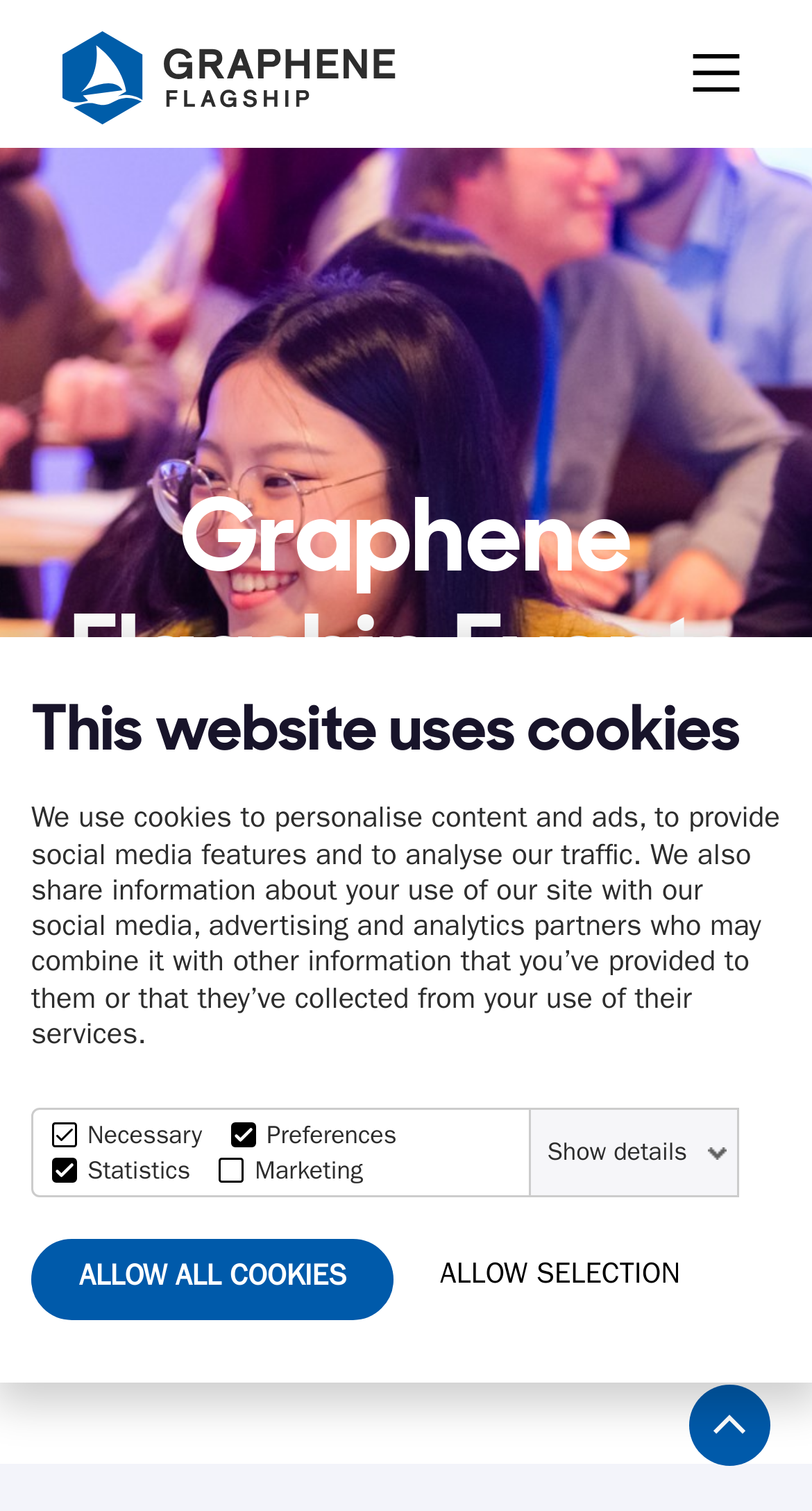What is the purpose of necessary cookies?
Analyze the screenshot and provide a detailed answer to the question.

According to the cookie settings section, necessary cookies help make a website usable by enabling basic functions like page navigation and access to secure areas of the website. The website cannot function properly without these cookies.